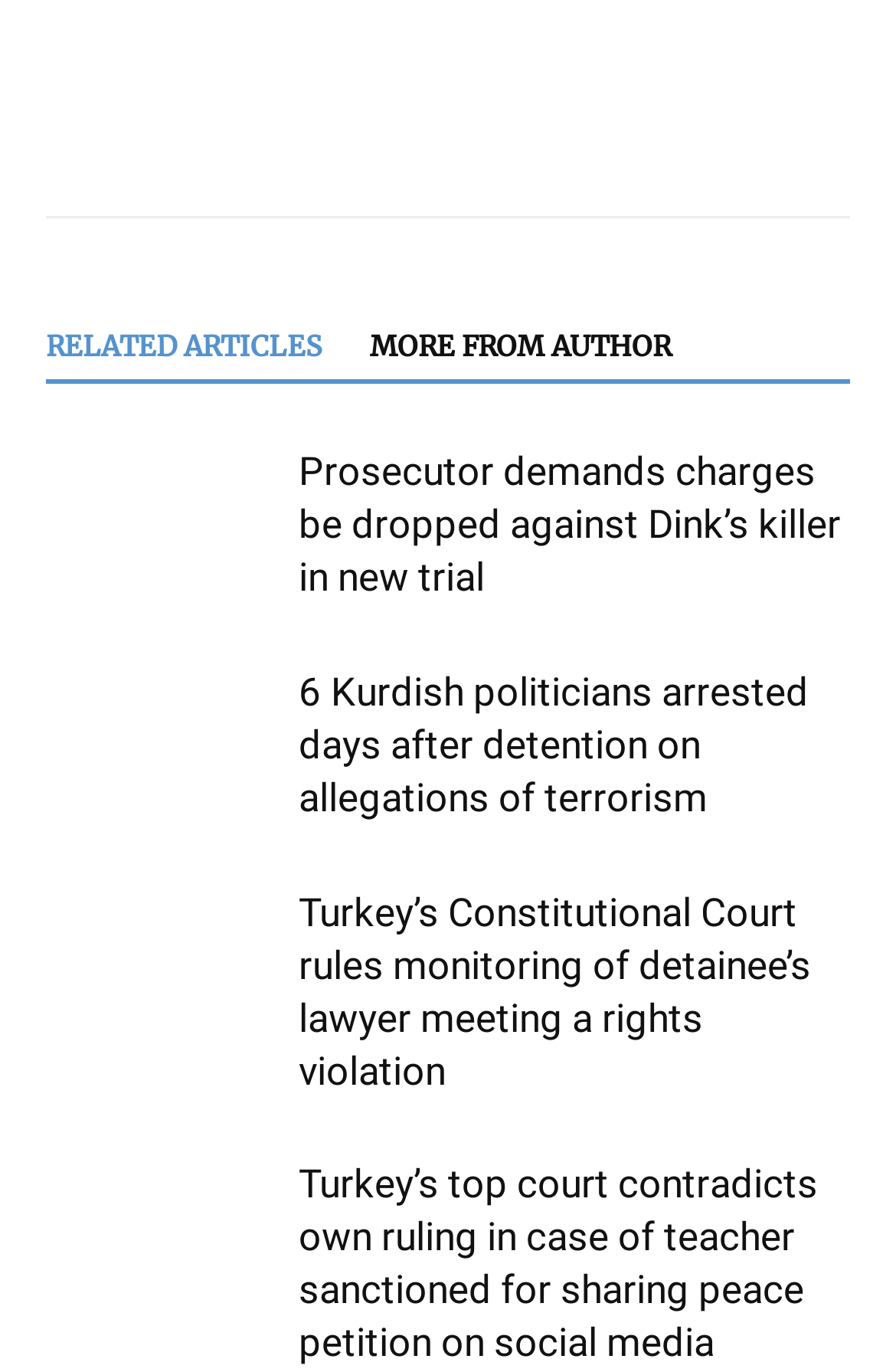Using the provided element description, identify the bounding box coordinates as (top-left x, top-left y, bottom-right x, bottom-right y). Ensure all values are between 0 and 1. Description: “Nostra aetate (no.4)”

None